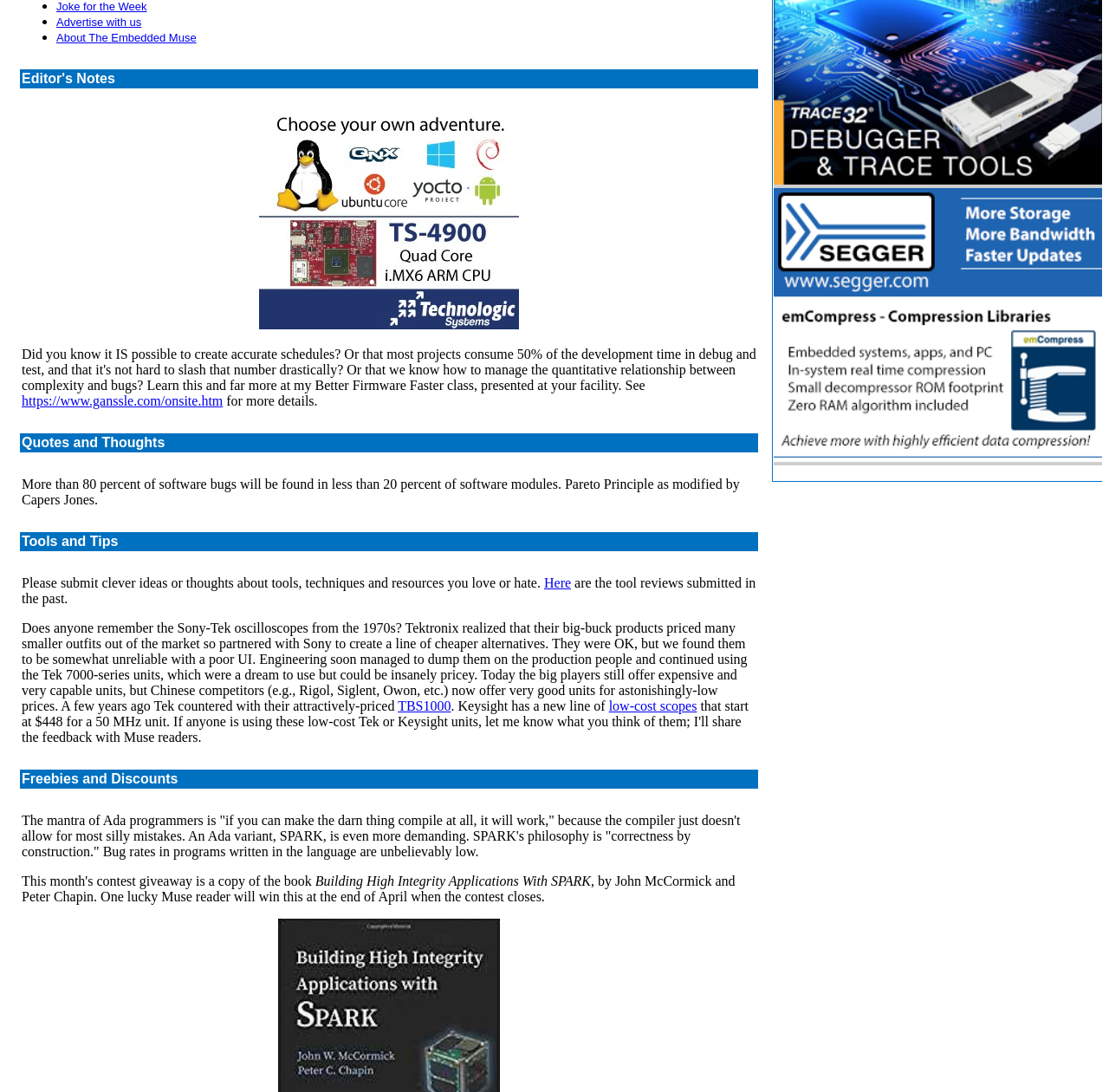From the webpage screenshot, predict the bounding box of the UI element that matches this description: "TBS1000".

[0.359, 0.64, 0.407, 0.653]